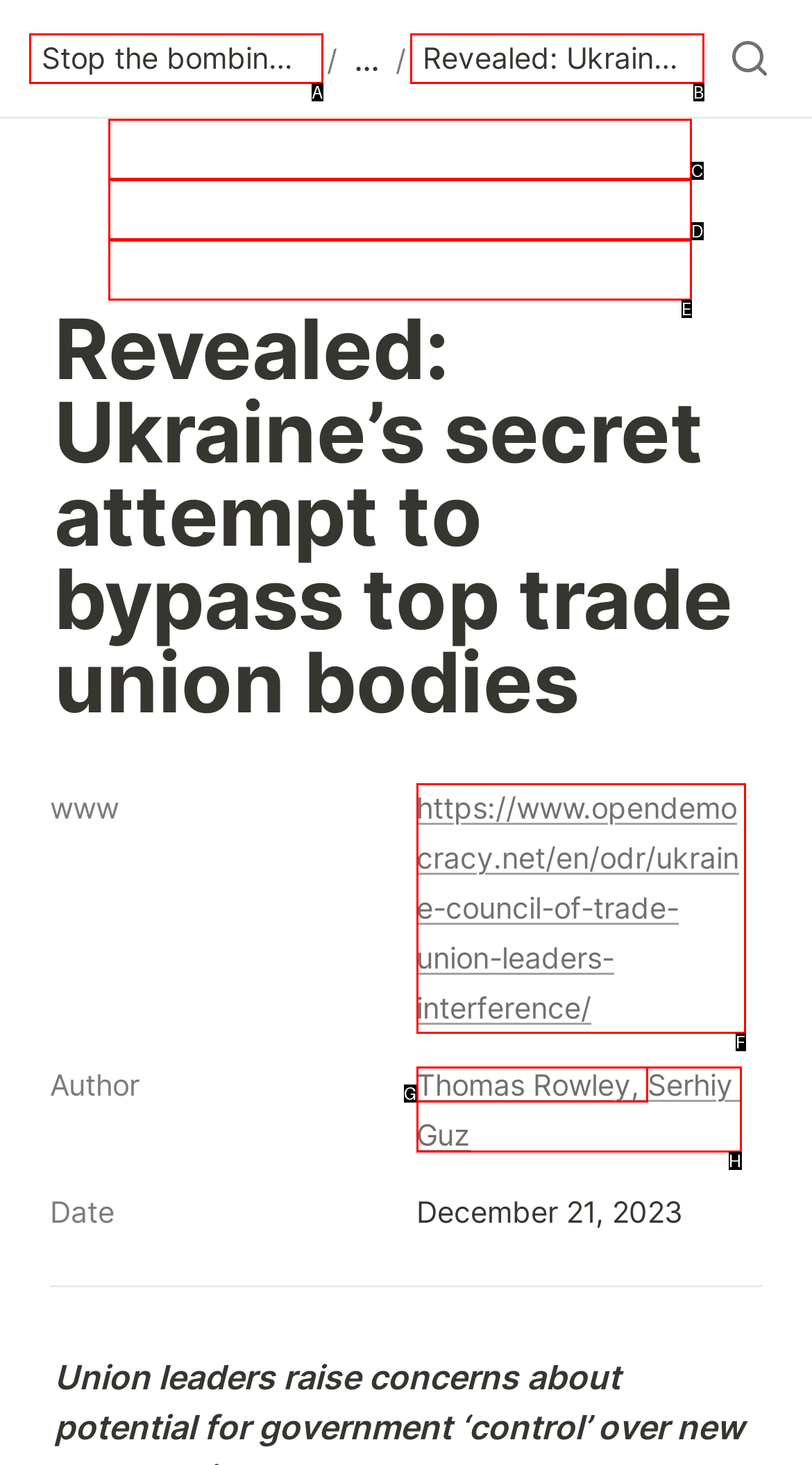Using the provided description: ↳📃News and analyses, select the HTML element that corresponds to it. Indicate your choice with the option's letter.

E